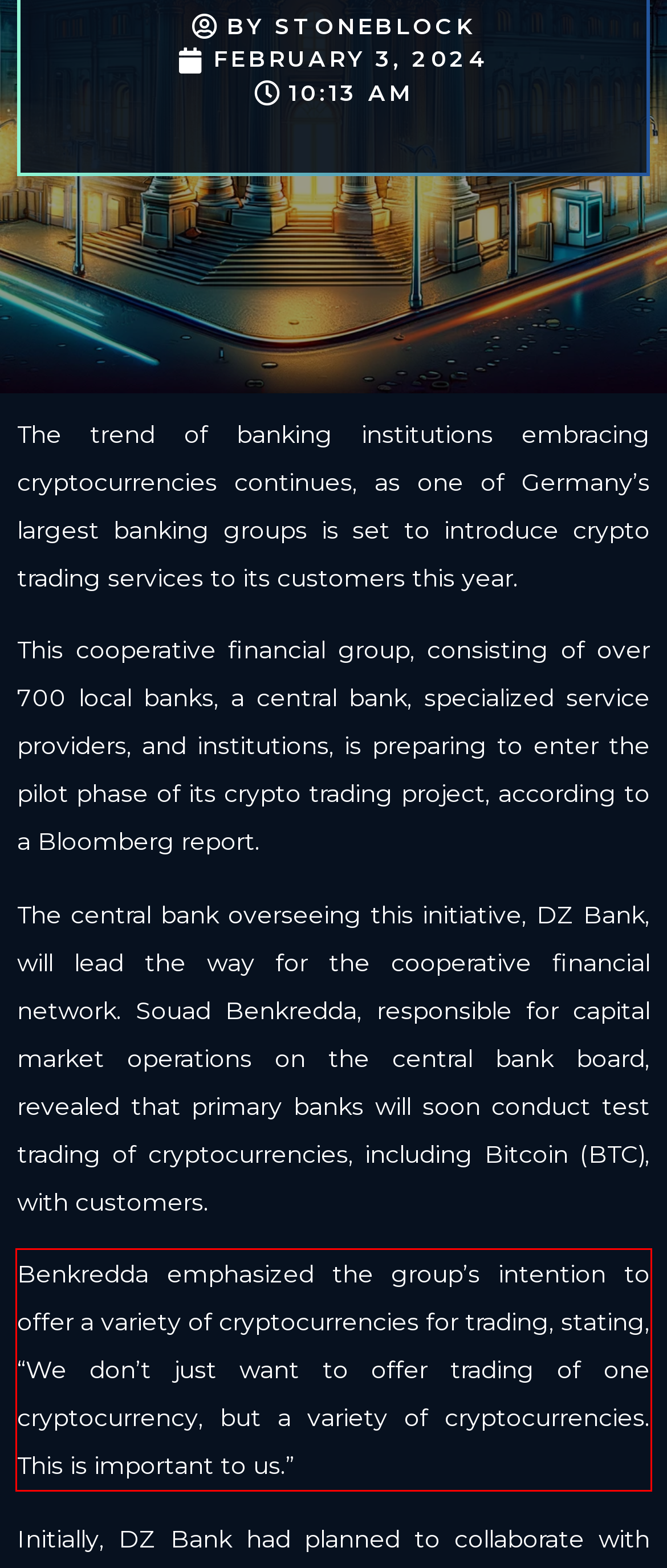Using the webpage screenshot, recognize and capture the text within the red bounding box.

Benkredda emphasized the group’s intention to offer a variety of cryptocurrencies for trading, stating, “We don’t just want to offer trading of one cryptocurrency, but a variety of cryptocurrencies. This is important to us.”